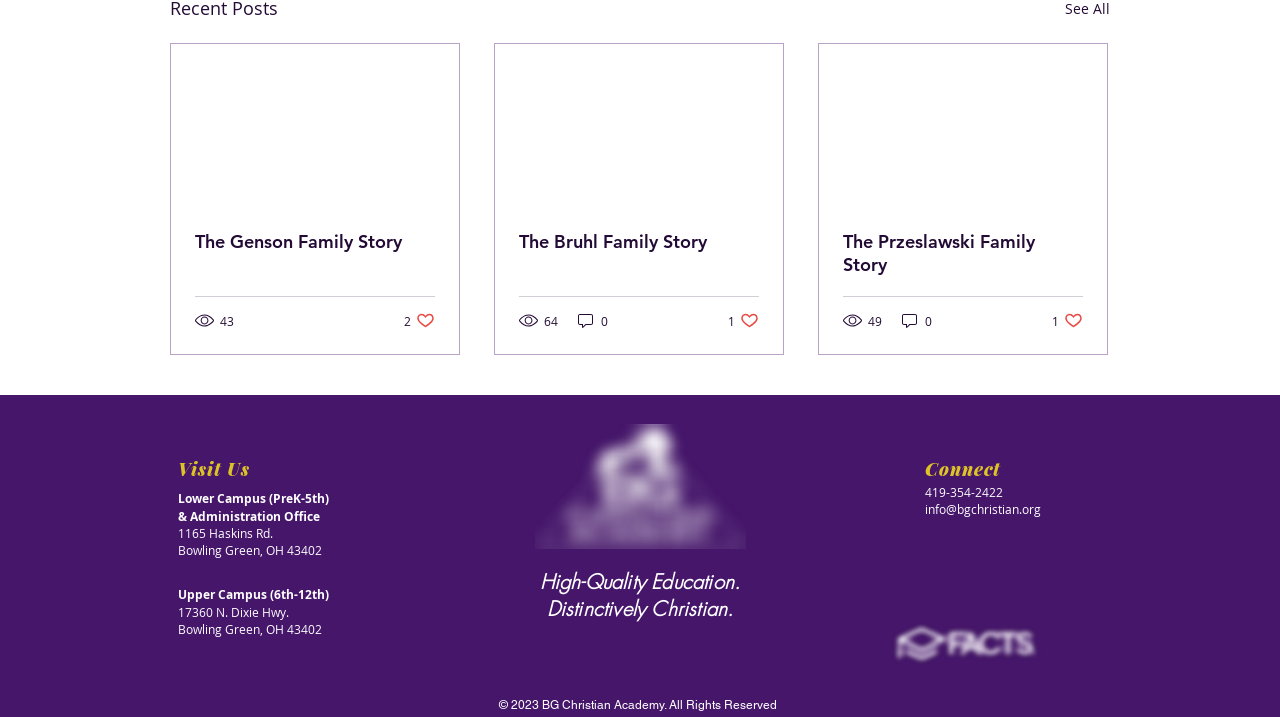Ascertain the bounding box coordinates for the UI element detailed here: "The Genson Family Story". The coordinates should be provided as [left, top, right, bottom] with each value being a float between 0 and 1.

[0.152, 0.32, 0.34, 0.353]